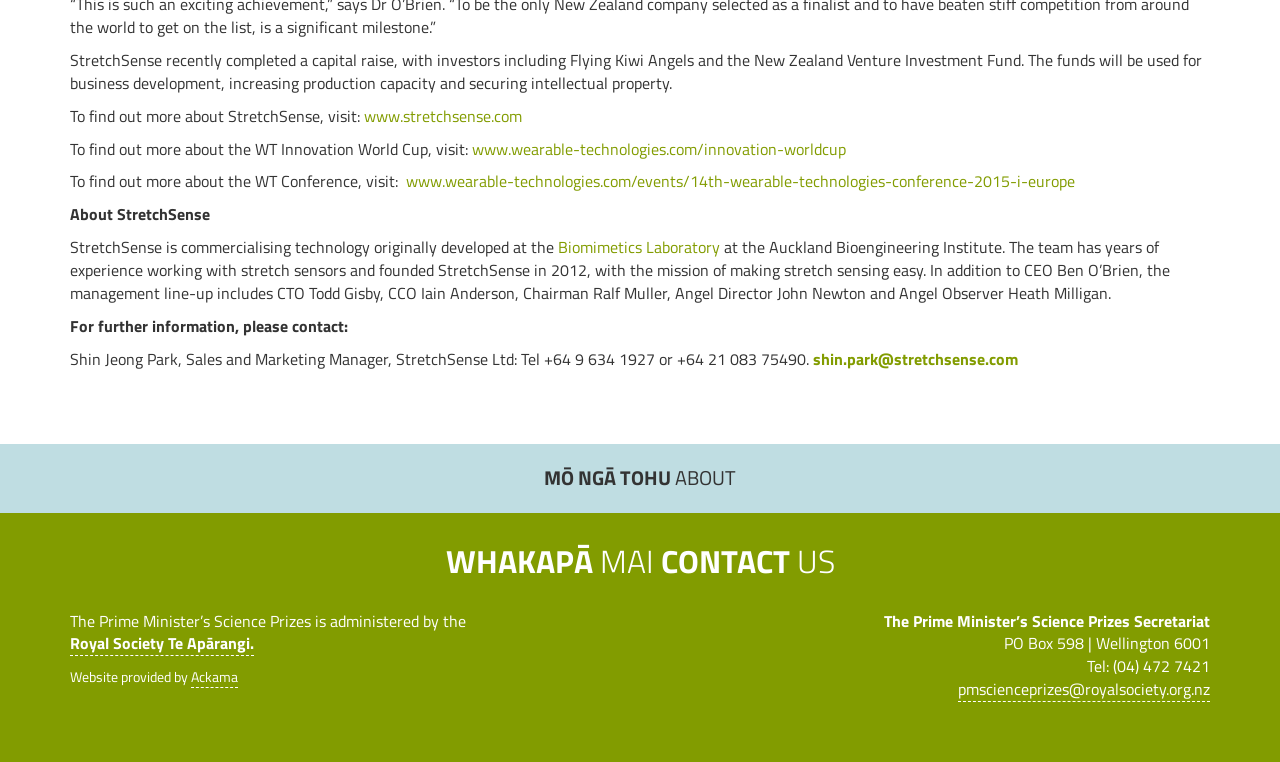Indicate the bounding box coordinates of the element that must be clicked to execute the instruction: "learn more about WT Innovation World Cup". The coordinates should be given as four float numbers between 0 and 1, i.e., [left, top, right, bottom].

[0.369, 0.179, 0.661, 0.211]